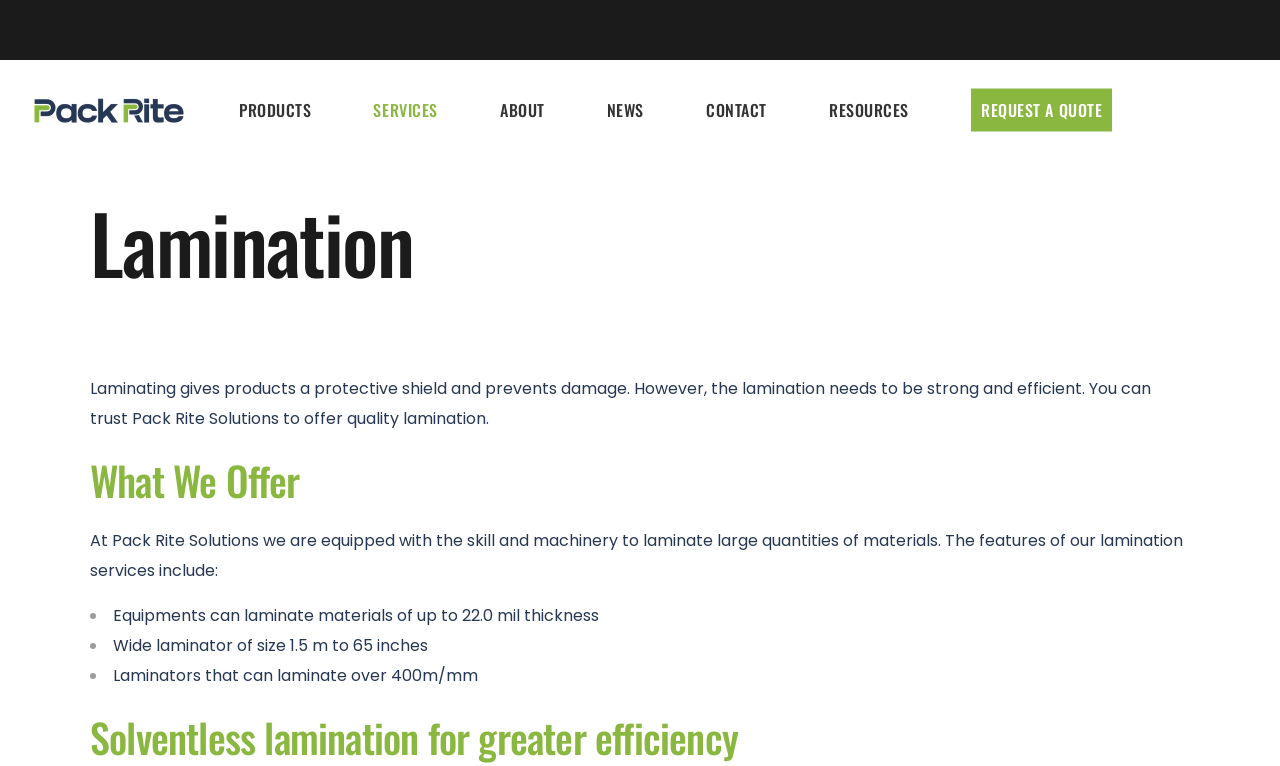Can you specify the bounding box coordinates for the region that should be clicked to fulfill this instruction: "Learn about lamination services".

[0.07, 0.248, 0.93, 0.384]